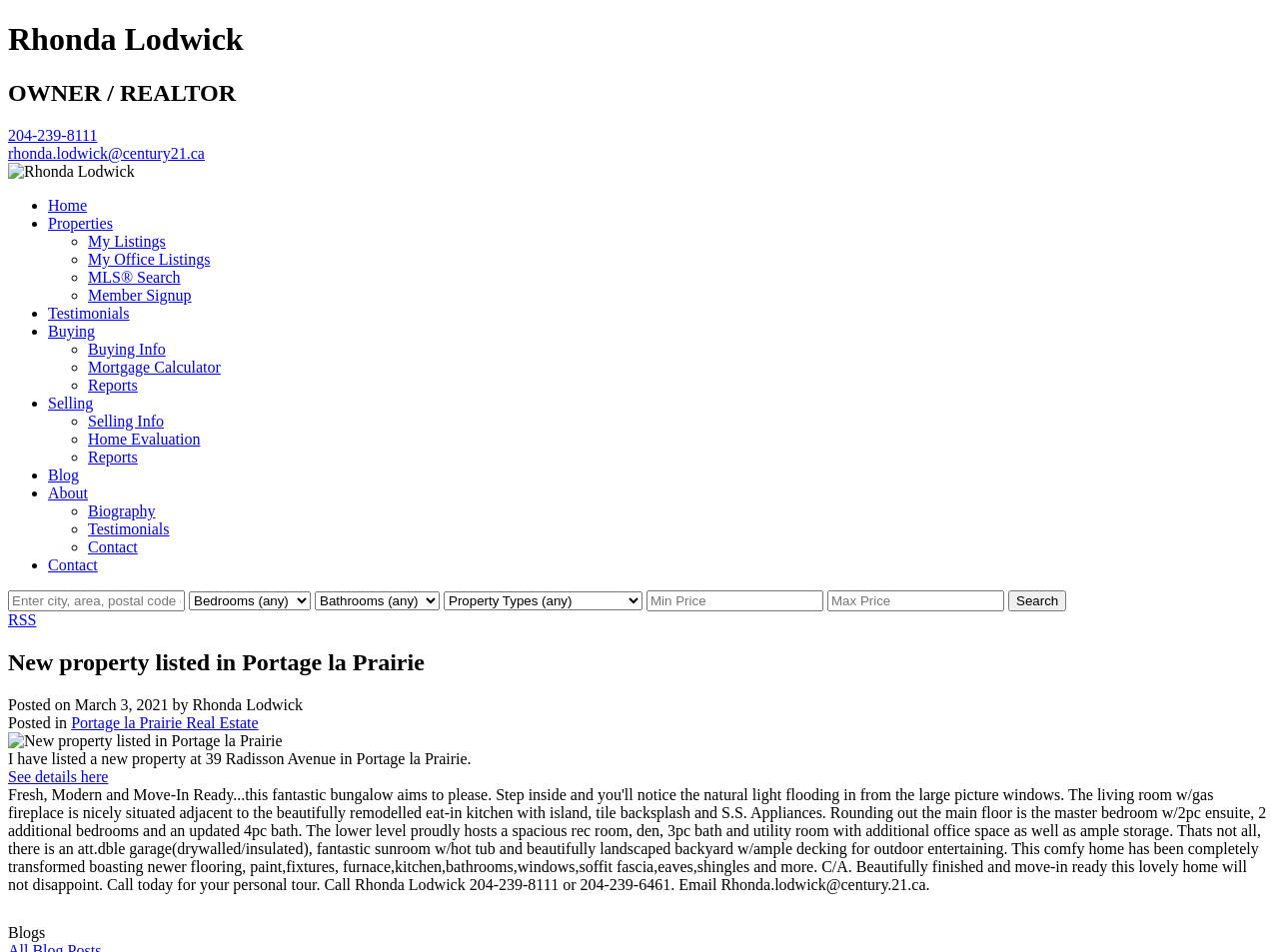Please answer the following question using a single word or phrase: 
What is the address of the new property listed?

39 Radisson Avenue